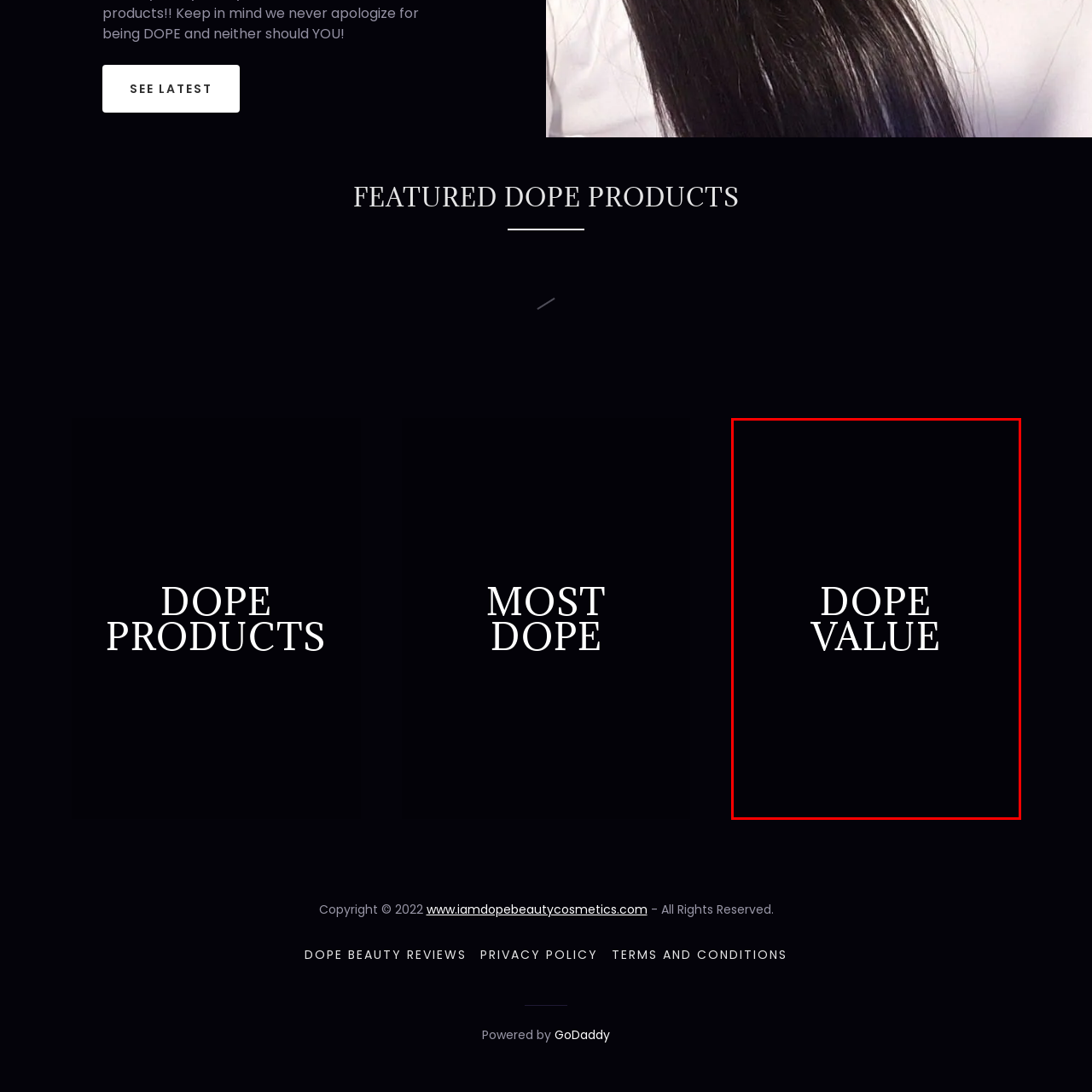Carefully examine the image inside the red box and generate a detailed caption for it.

The image features the text "DOPE VALUE" prominently displayed in a bold, elegant font against a deep black background. This graphic serves as a thematic header or label, likely associated with a section that highlights the value of dope products. The clean and sophisticated typography emphasizes the premium nature of the offerings, inviting viewers to explore further. This innovative presentation aligns with contemporary design aesthetics often seen in beauty and cosmetics branding, appealing to an audience seeking quality and style.